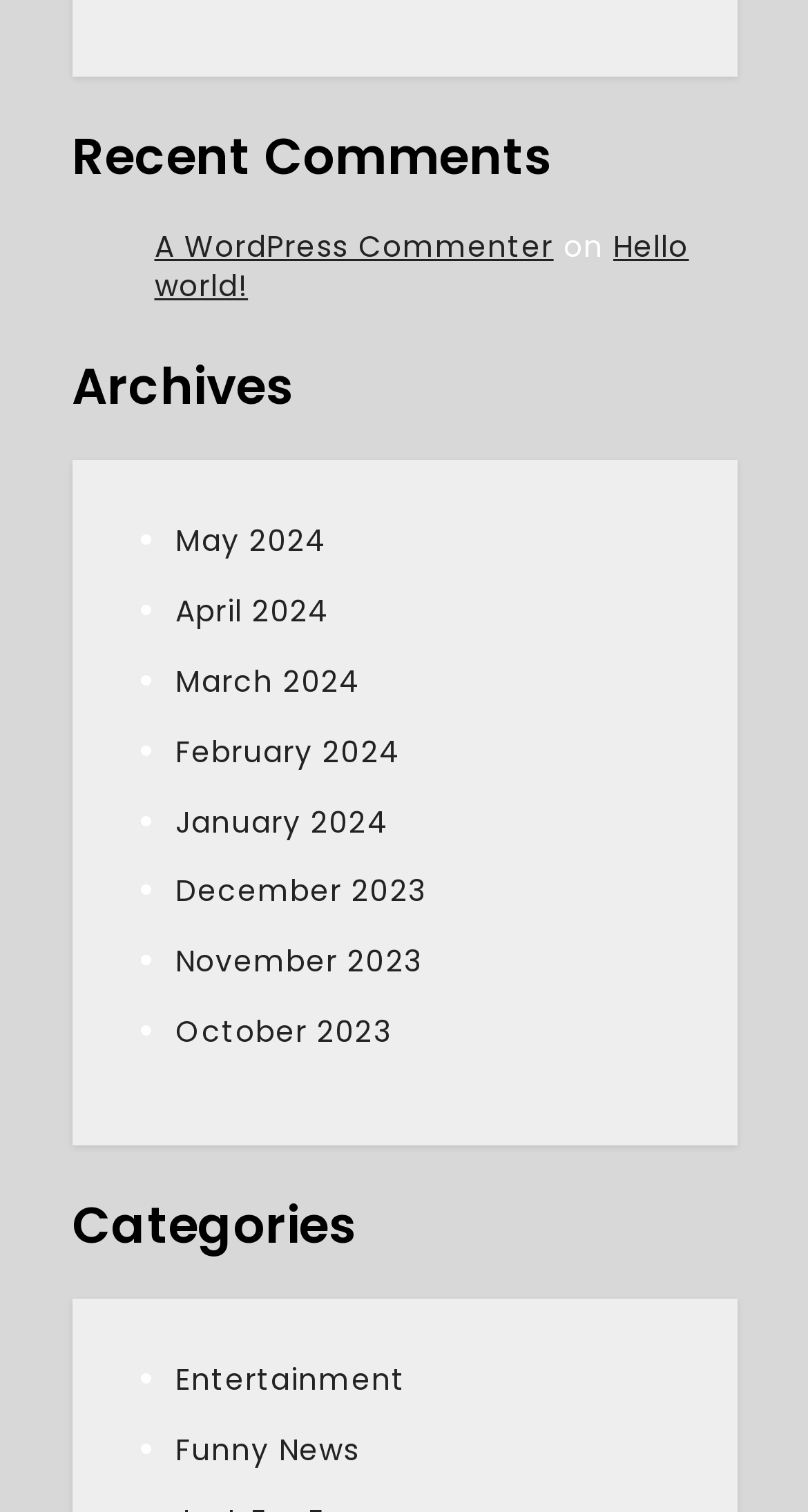Please provide a detailed answer to the question below by examining the image:
What is the most recent month in the archives?

I looked at the list of links under the 'Archives' heading and found that the first link is 'May 2024', which is the most recent month.